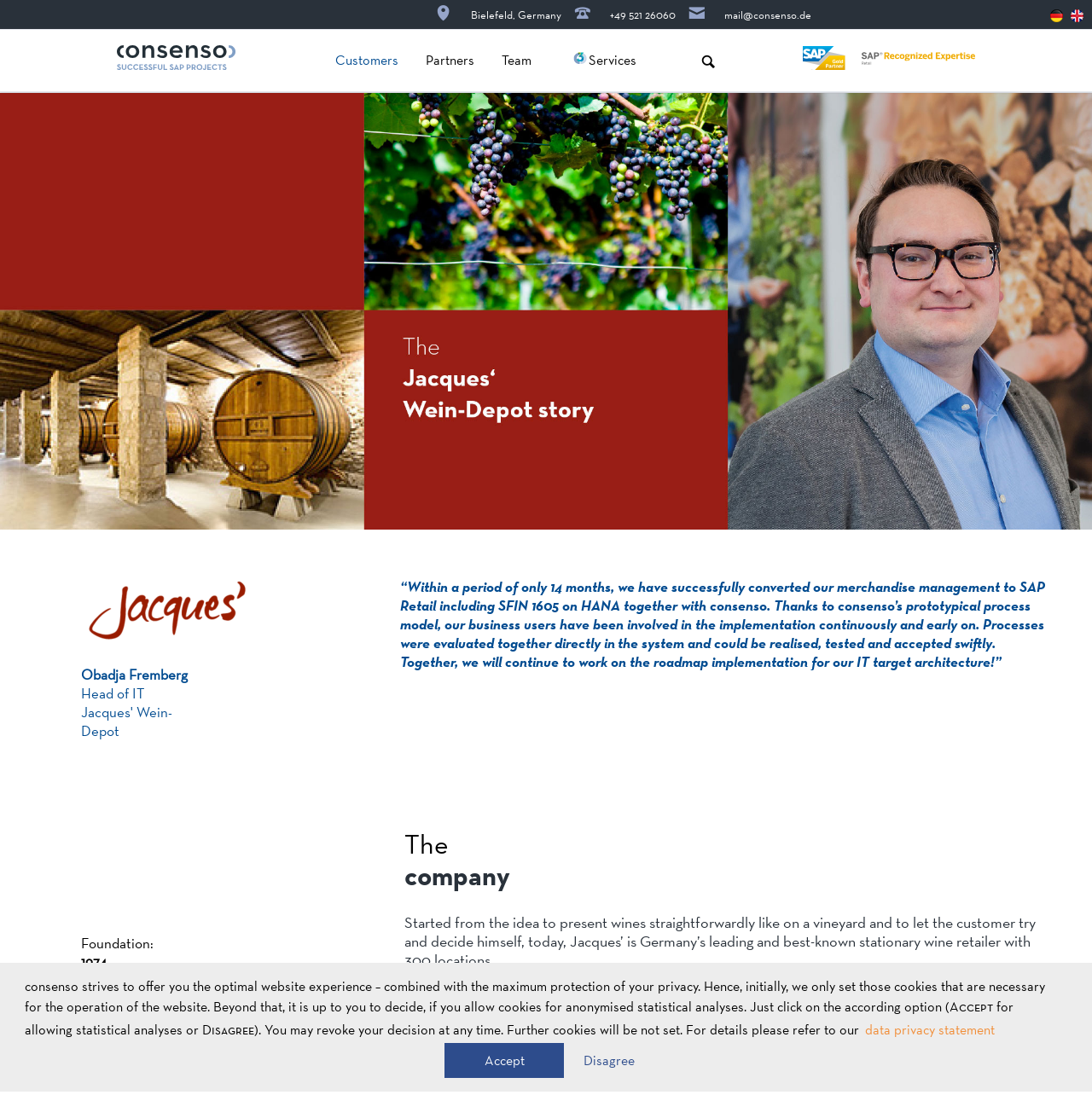Determine the bounding box coordinates of the element that should be clicked to execute the following command: "Click the 'learn more about cookies' button".

[0.79, 0.929, 0.913, 0.953]